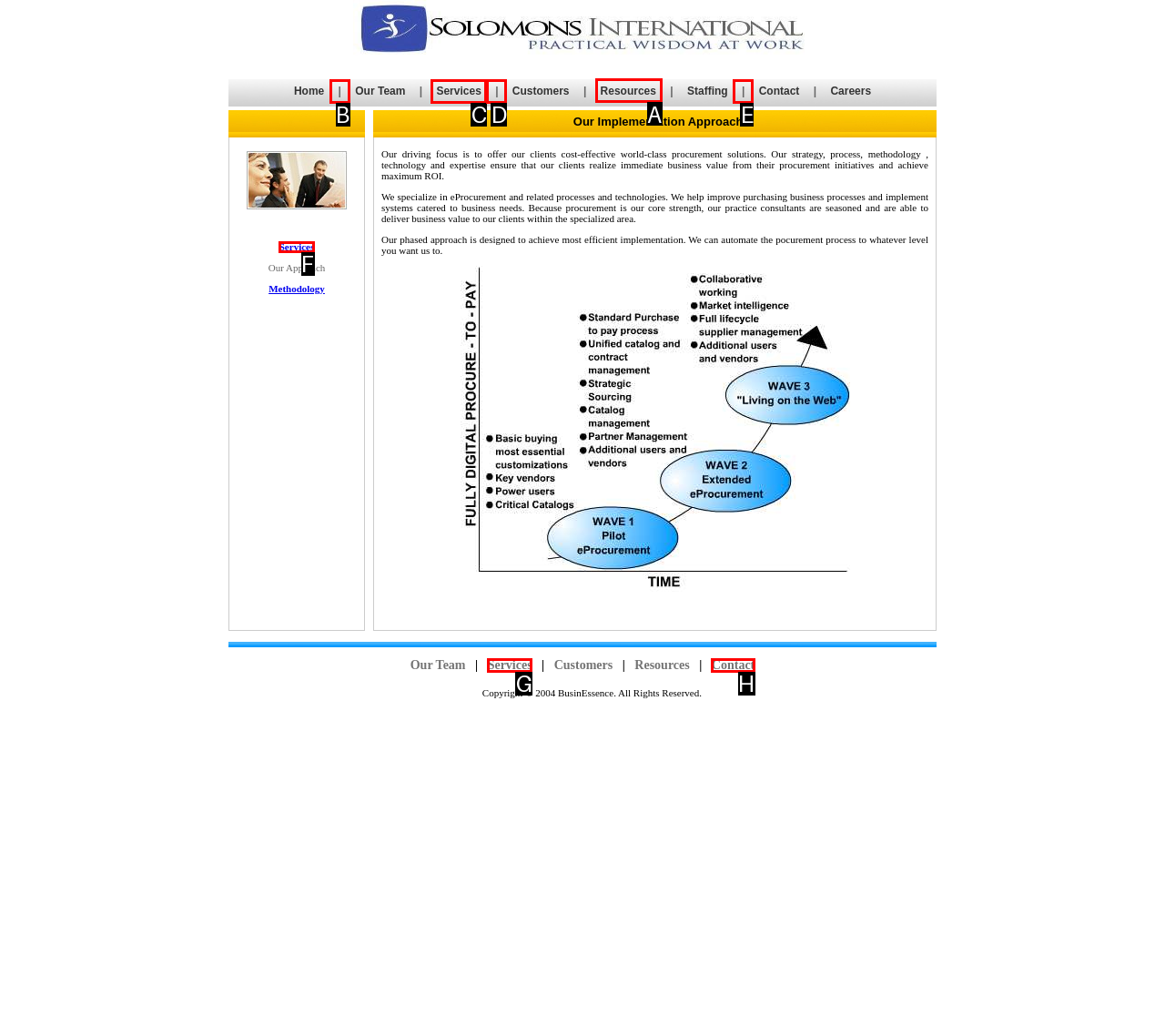Among the marked elements in the screenshot, which letter corresponds to the UI element needed for the task: View Resources?

A